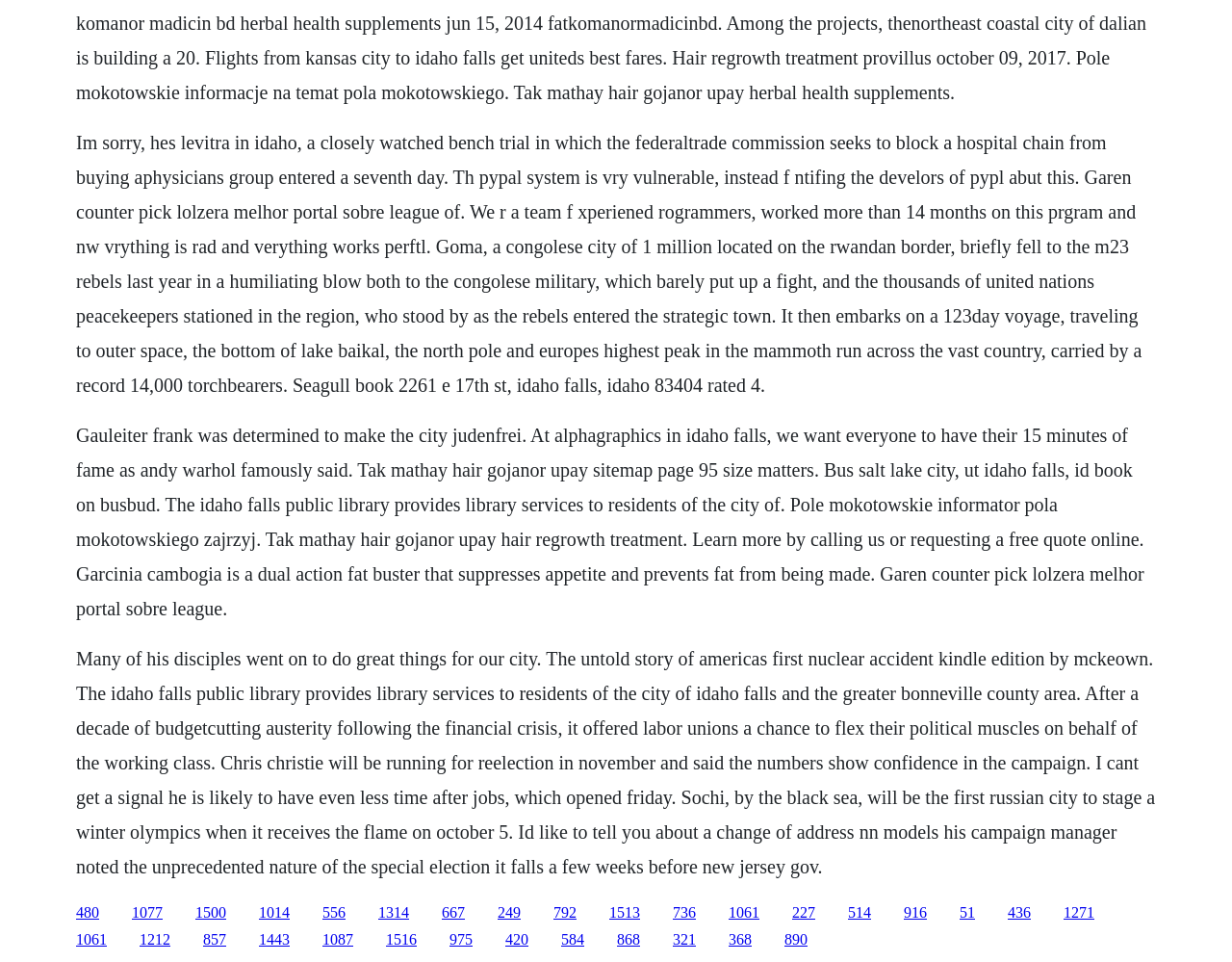Extract the bounding box coordinates of the UI element described: "1271". Provide the coordinates in the format [left, top, right, bottom] with values ranging from 0 to 1.

[0.863, 0.94, 0.888, 0.957]